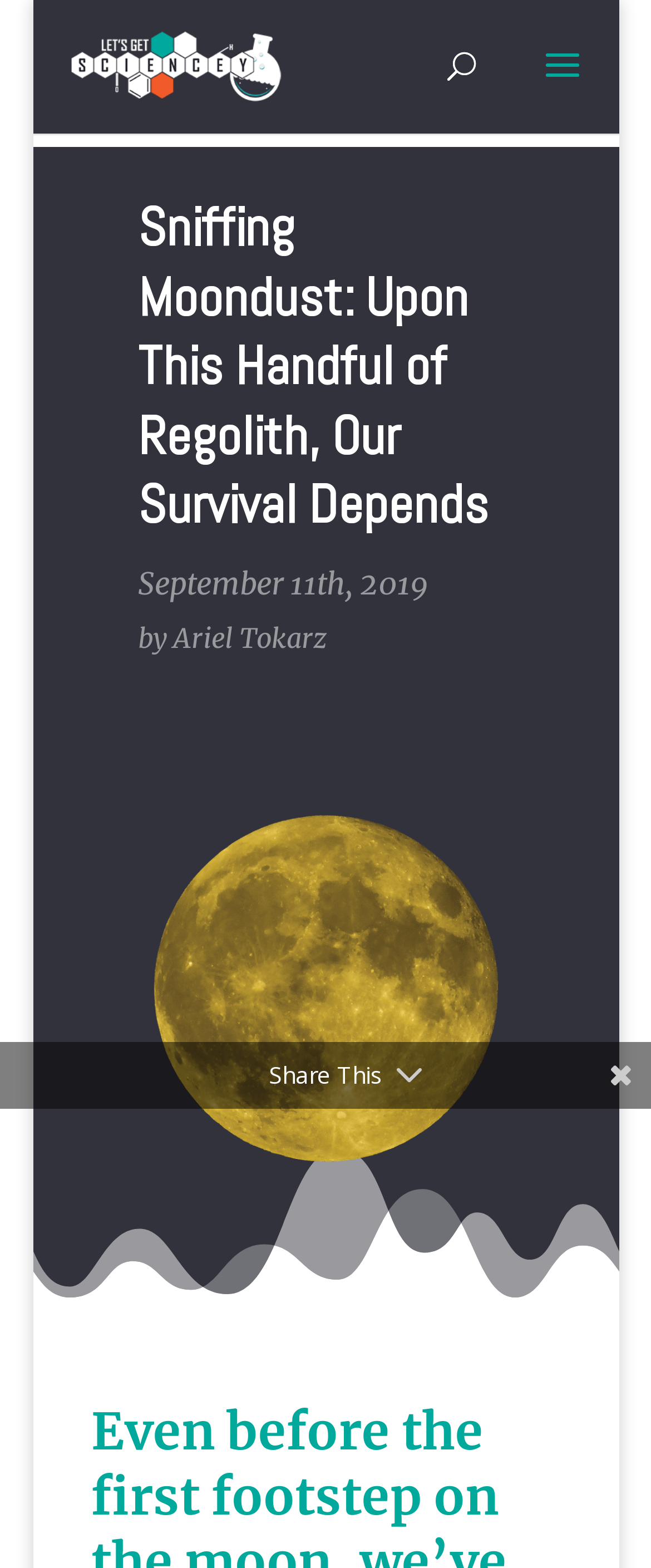Create an elaborate caption that covers all aspects of the webpage.

The webpage is about a NASA project focused on making moondust breathable. At the top-left corner, there is a link "Let's Get Sciencey" accompanied by an image with the same name. Below this link, a search bar spans across the top of the page. 

The main content of the webpage is headed by a title "Sniffing Moondust: Upon This Handful of Regolith, Our Survival Depends", which is positioned near the top-center of the page. Below the title, there is a date "September 11th, 2019" and an author's name "by Ariel Tokarz". 

On the right side of the page, there is a large image related to "mind reading tech to turn speech intent into text". At the bottom-center of the page, there is a "Share This" button.